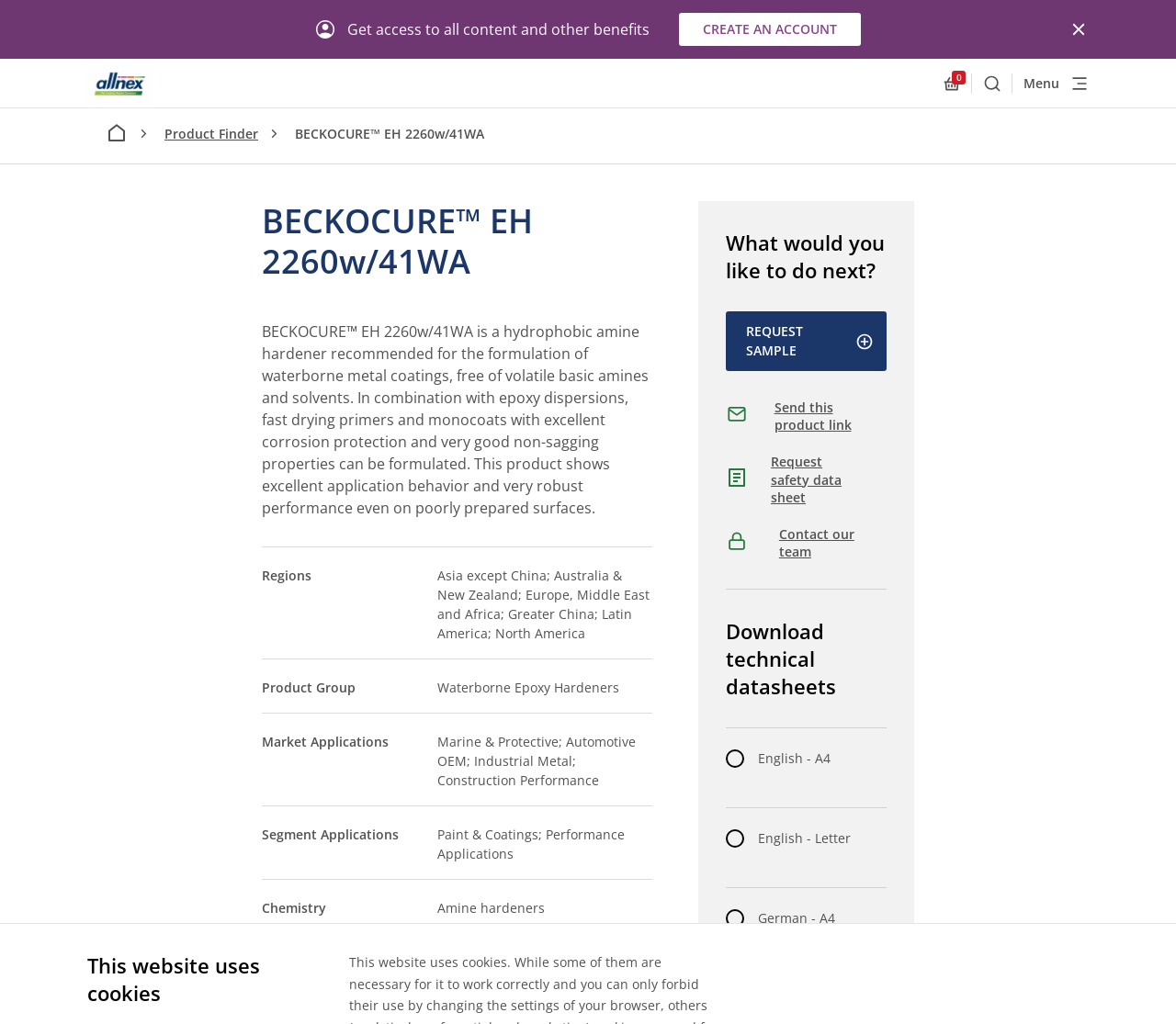What is the product name? Refer to the image and provide a one-word or short phrase answer.

BECKOCURE EH 2260w/41WA